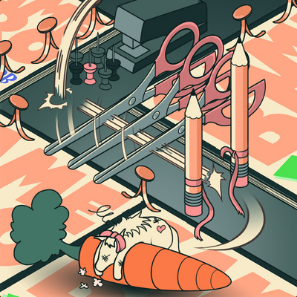Give a short answer using one word or phrase for the question:
What is the character doing beside the carrot?

In a comical repose